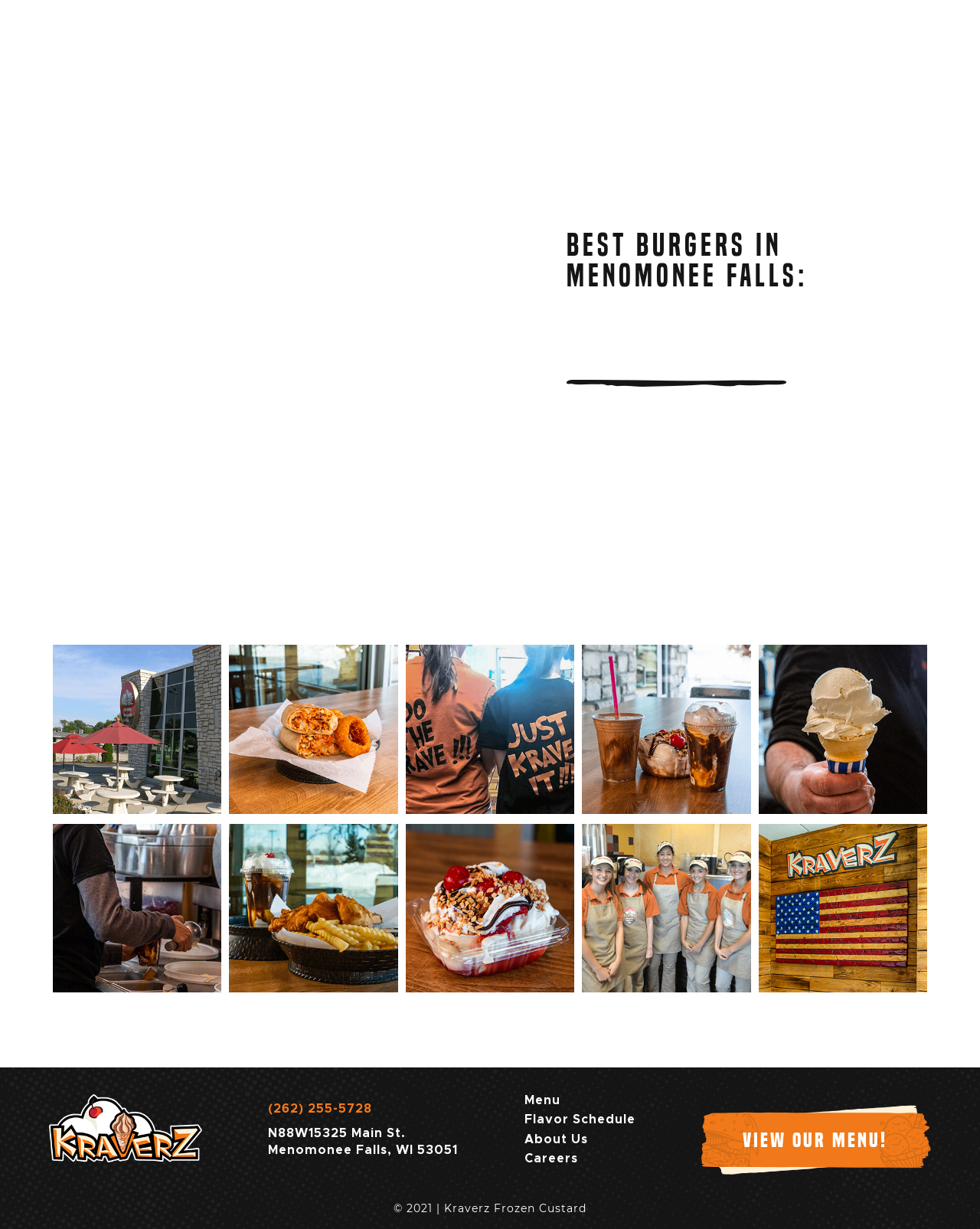Can you determine the bounding box coordinates of the area that needs to be clicked to fulfill the following instruction: "Call the restaurant"?

[0.274, 0.895, 0.467, 0.909]